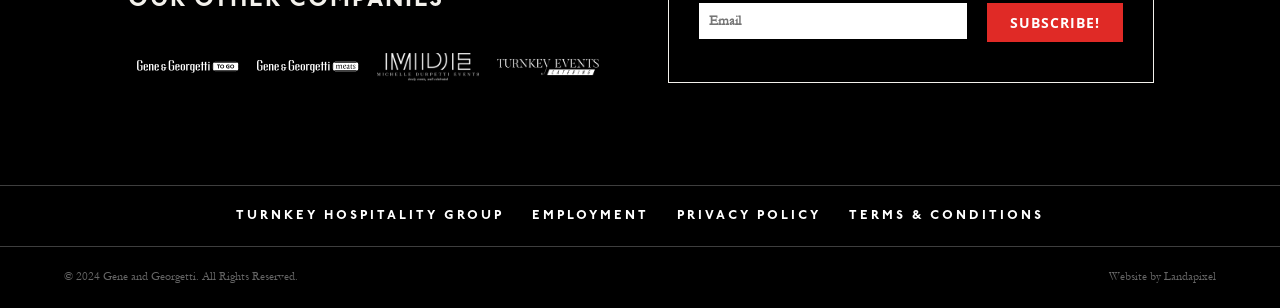Give a one-word or one-phrase response to the question: 
How many images are on the page?

4